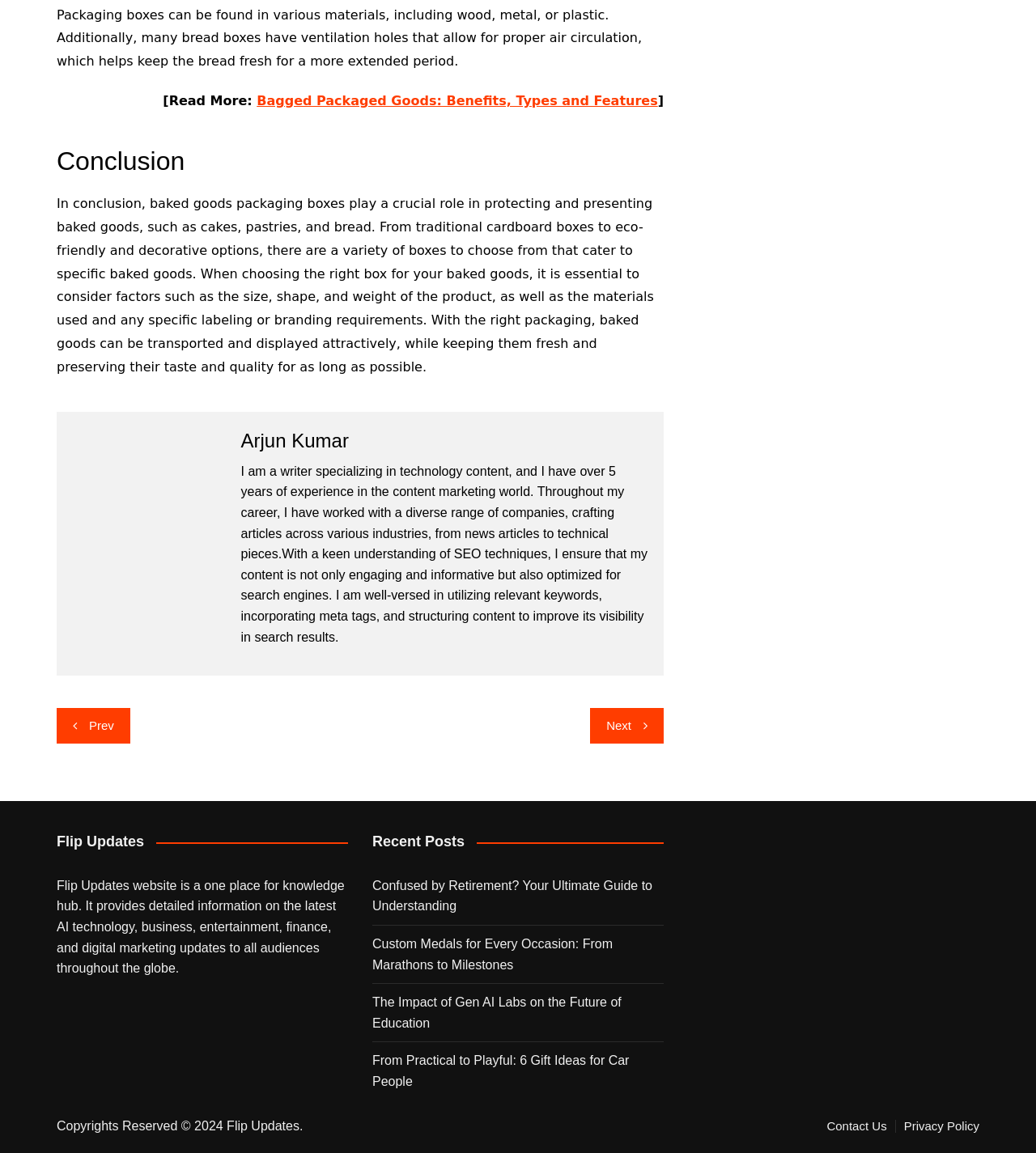Predict the bounding box coordinates of the area that should be clicked to accomplish the following instruction: "View the author's technology content". The bounding box coordinates should consist of four float numbers between 0 and 1, i.e., [left, top, right, bottom].

[0.386, 0.403, 0.491, 0.415]